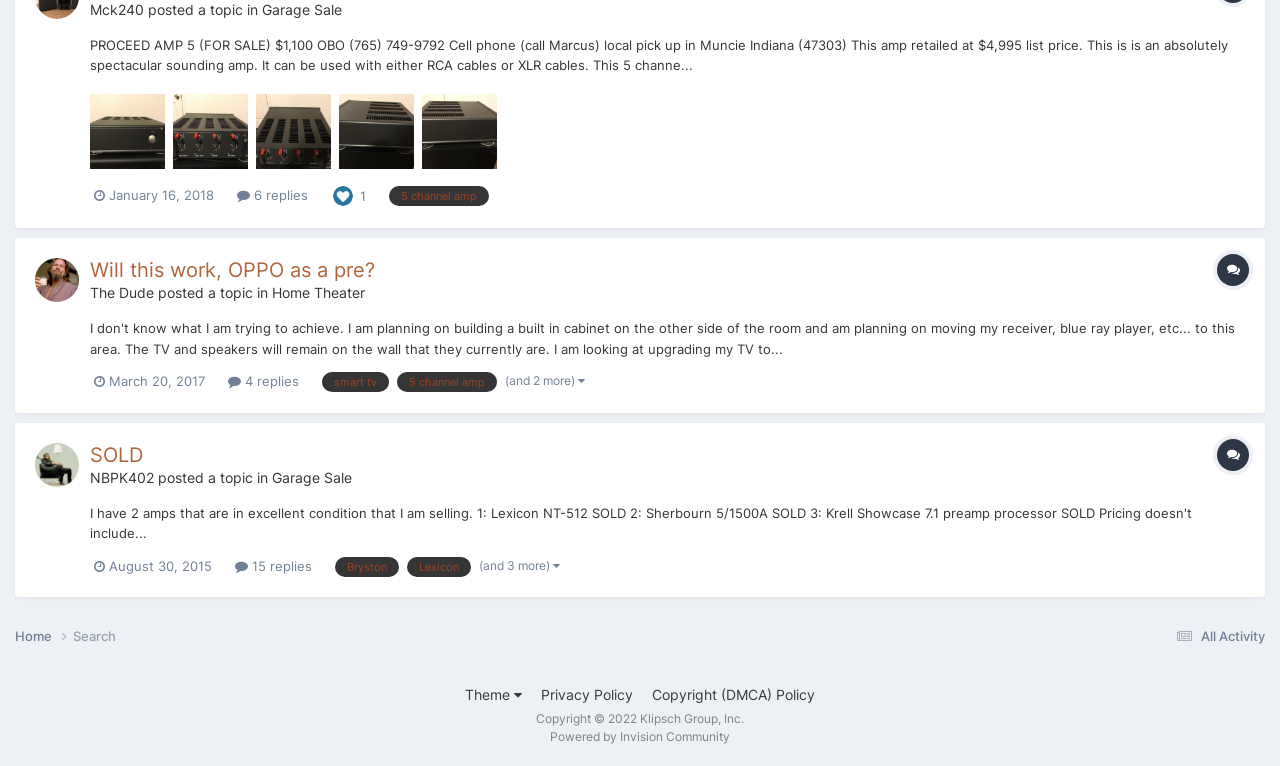Using the webpage screenshot and the element description Home, determine the bounding box coordinates. Specify the coordinates in the format (top-left x, top-left y, bottom-right x, bottom-right y) with values ranging from 0 to 1.

[0.012, 0.819, 0.057, 0.844]